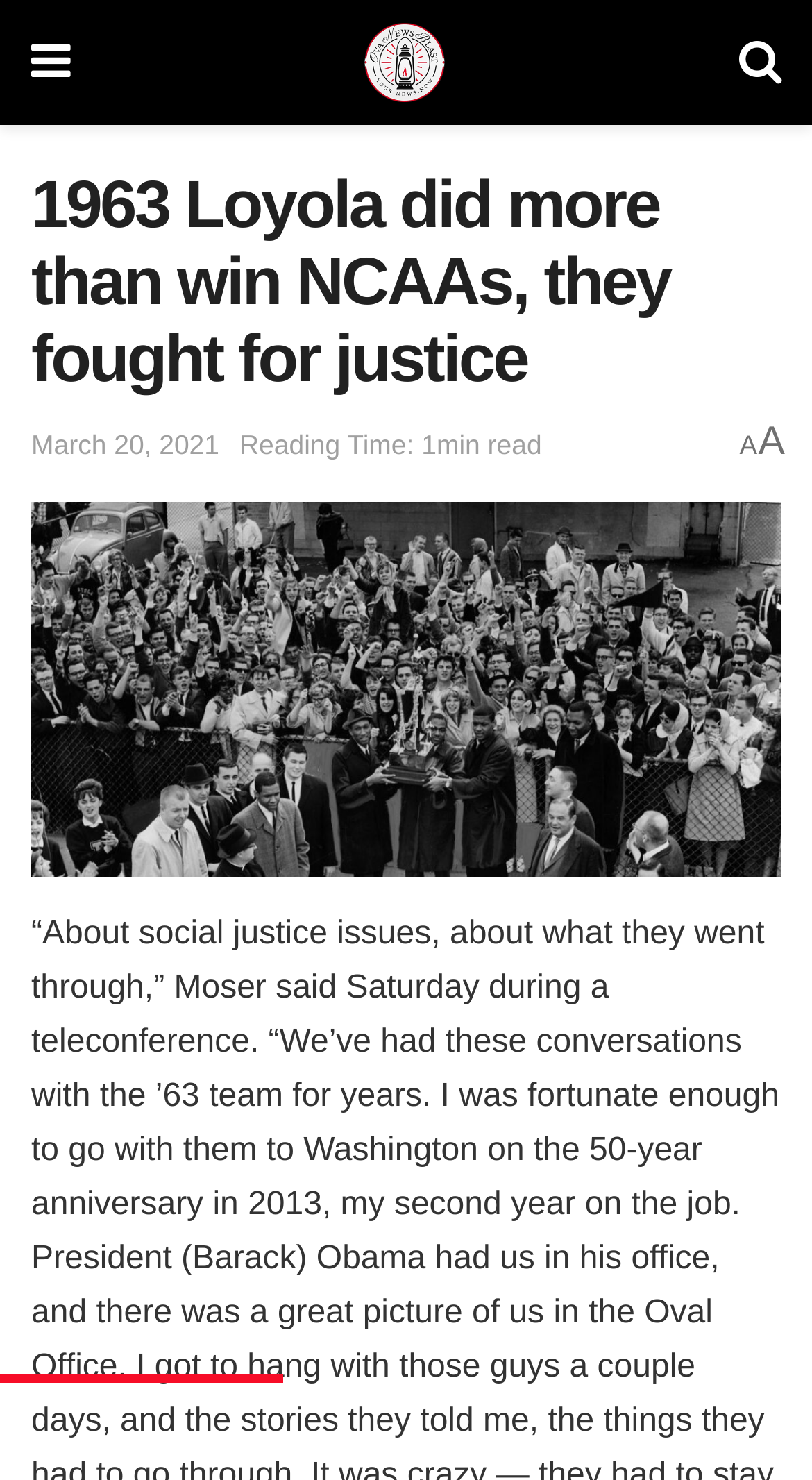Please give a succinct answer to the question in one word or phrase:
How long does it take to read the article?

1min read